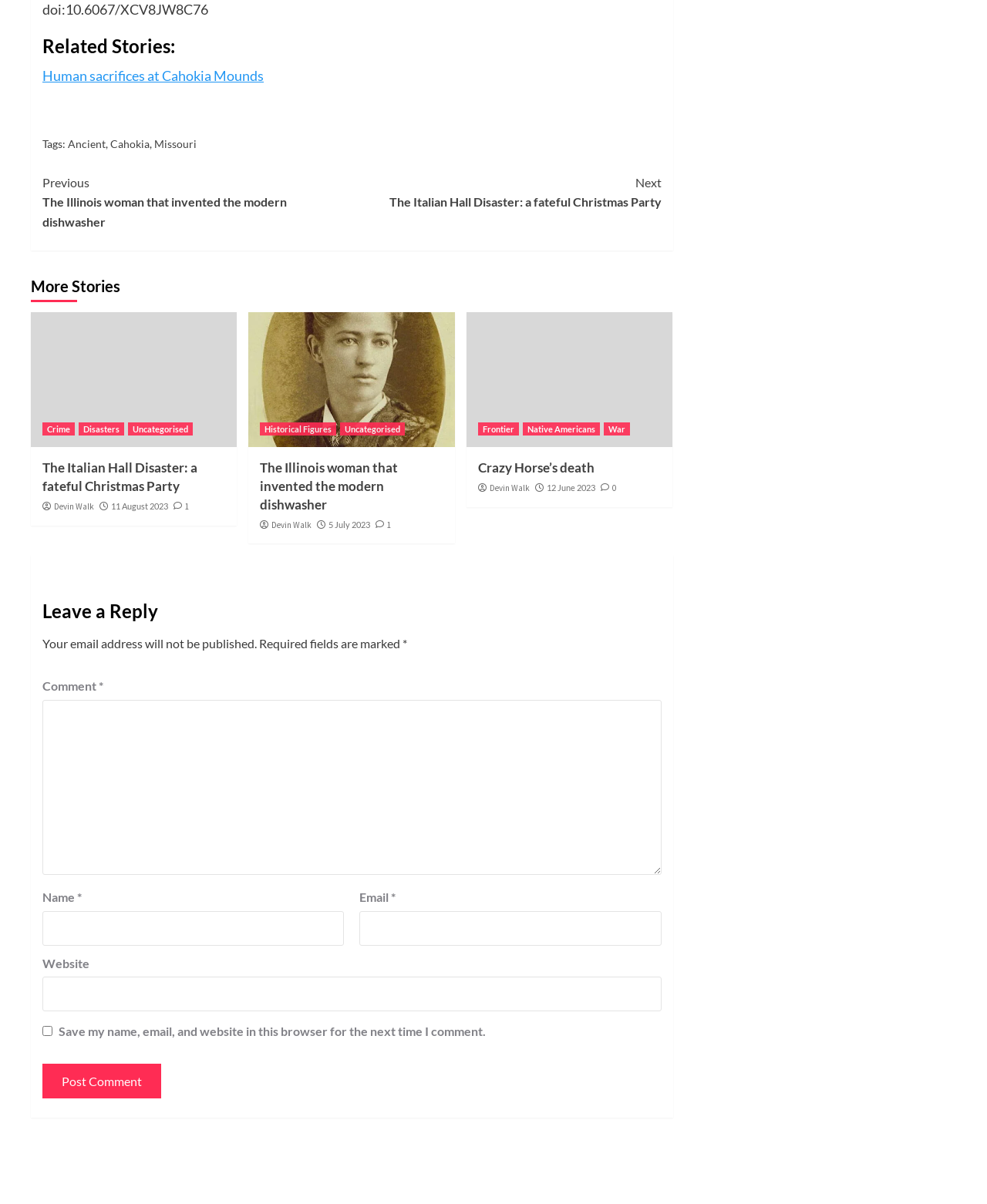Locate the bounding box coordinates of the clickable element to fulfill the following instruction: "Leave a comment on the article". Provide the coordinates as four float numbers between 0 and 1 in the format [left, top, right, bottom].

[0.043, 0.581, 0.67, 0.726]